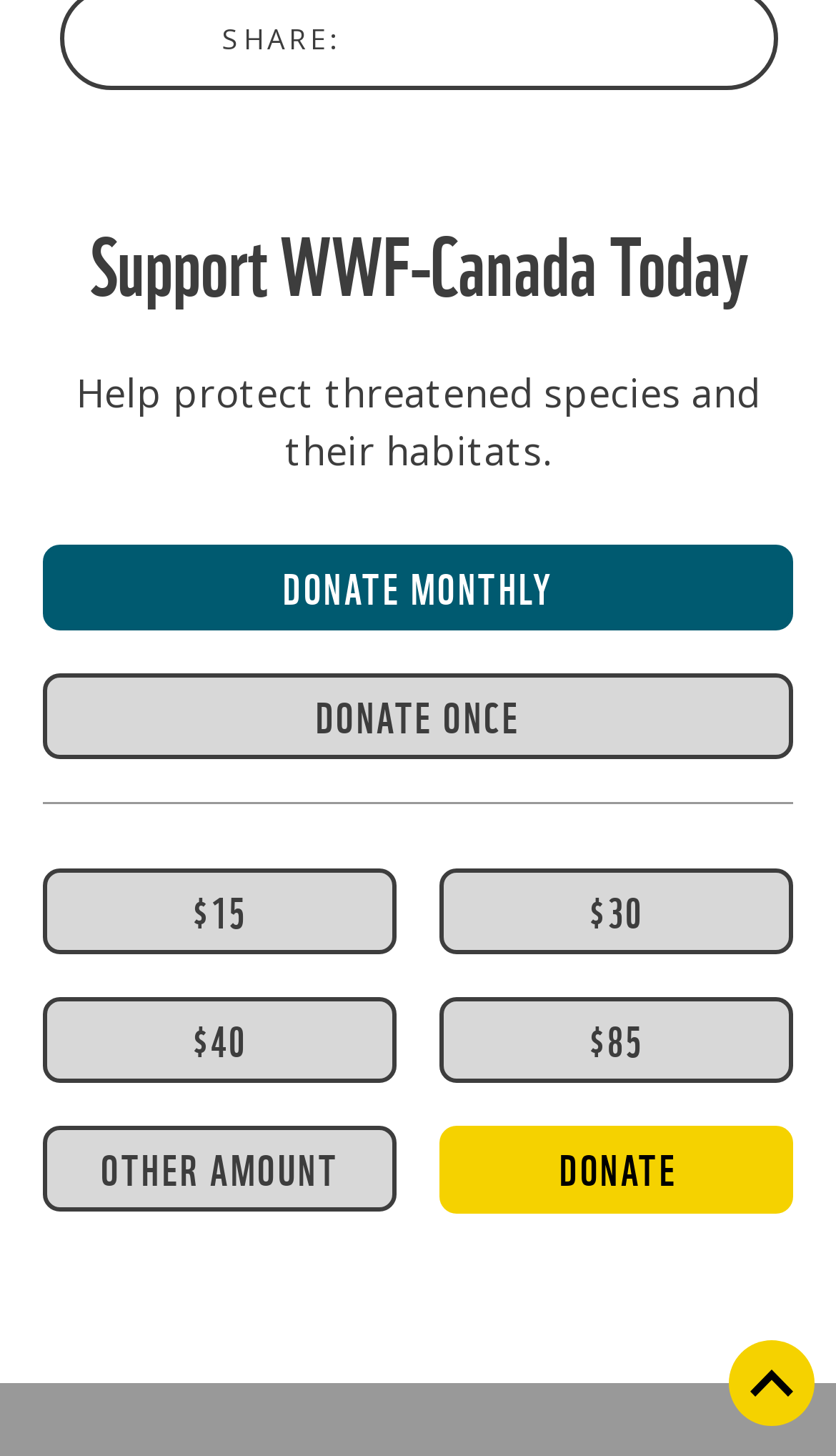Is there an option to donate a custom amount?
Examine the screenshot and reply with a single word or phrase.

Yes